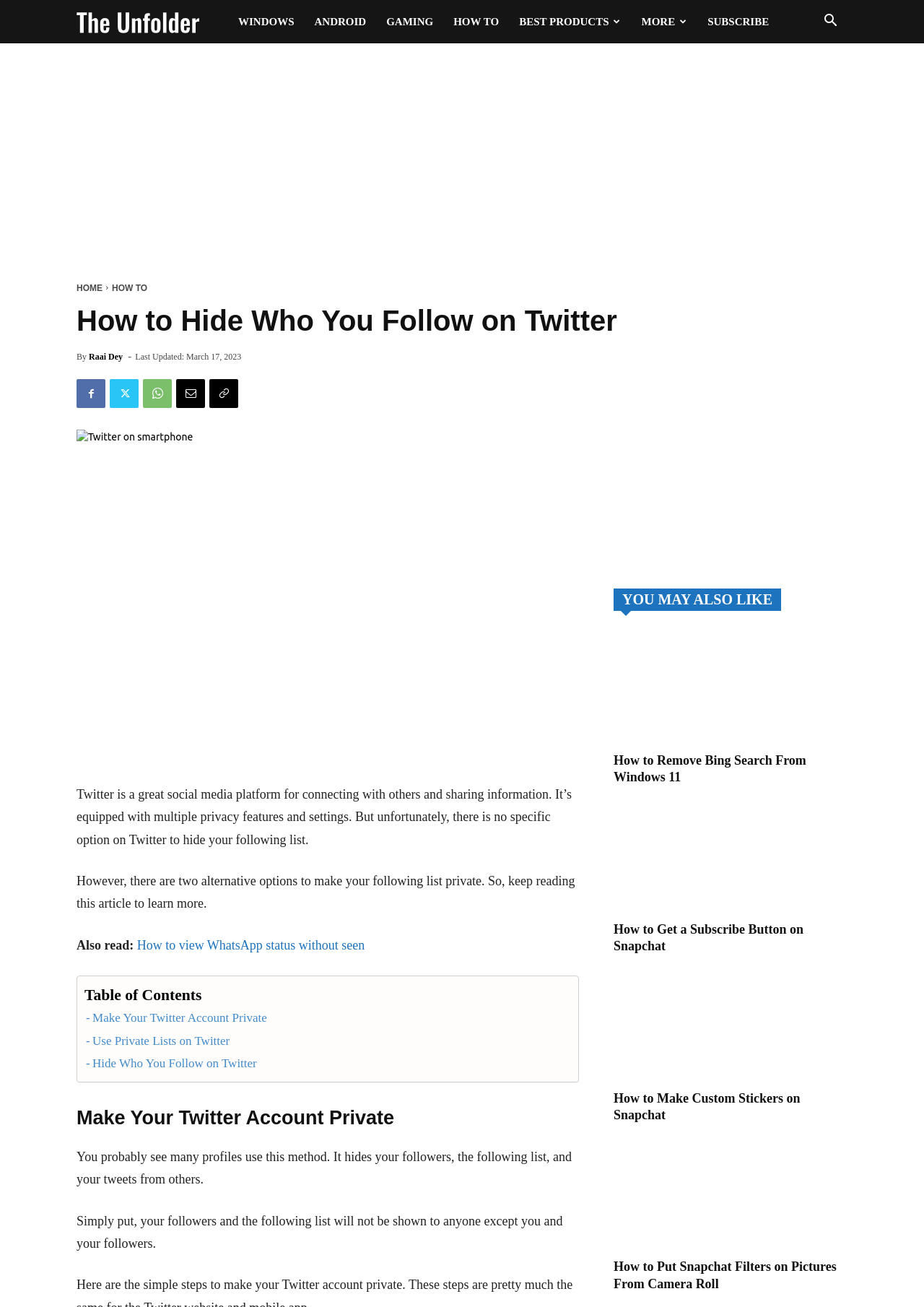Answer in one word or a short phrase: 
What is the topic of the article?

How to Hide Who You Follow on Twitter